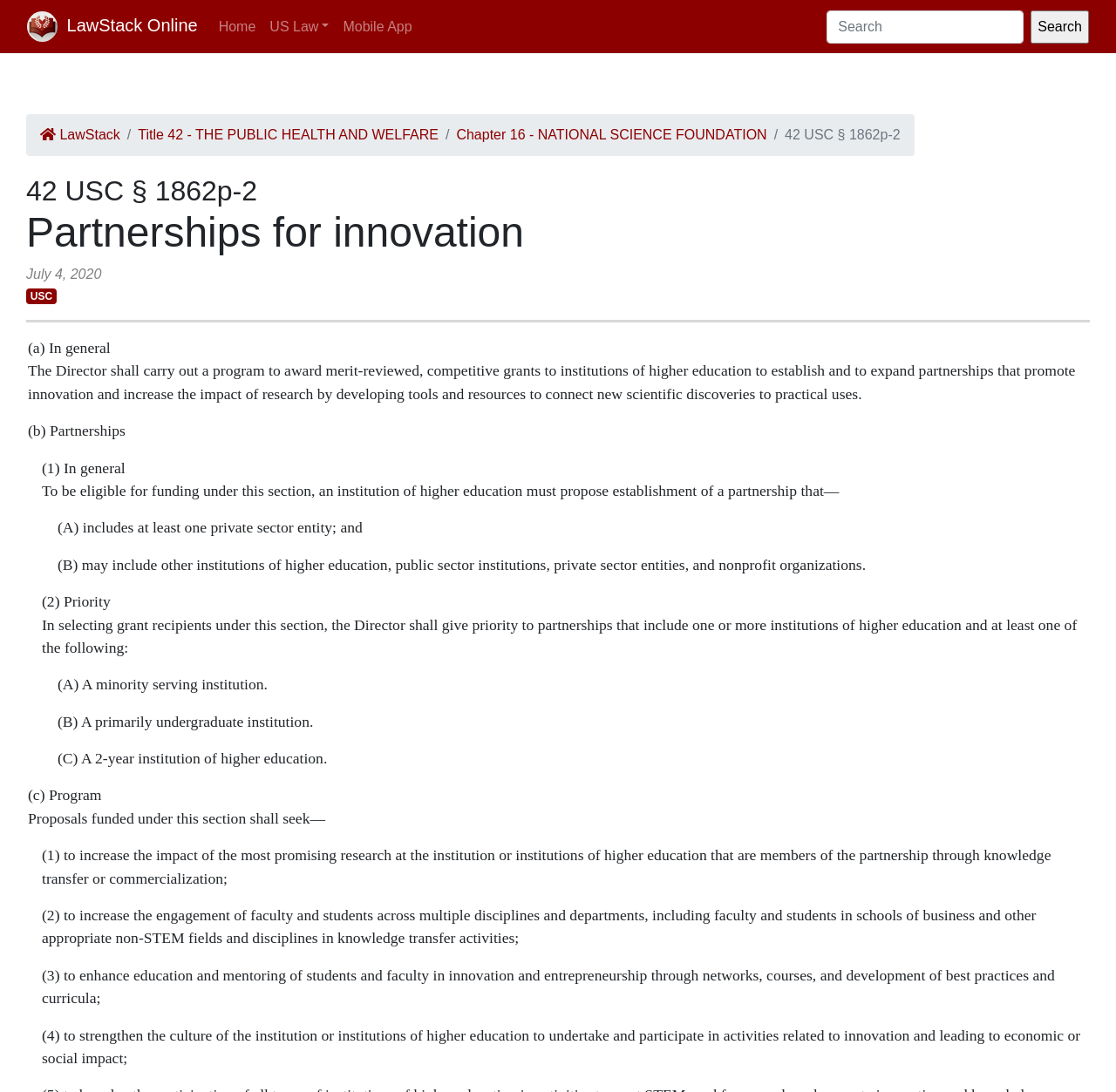Determine the bounding box coordinates for the area you should click to complete the following instruction: "Explore US Law".

[0.235, 0.008, 0.301, 0.04]